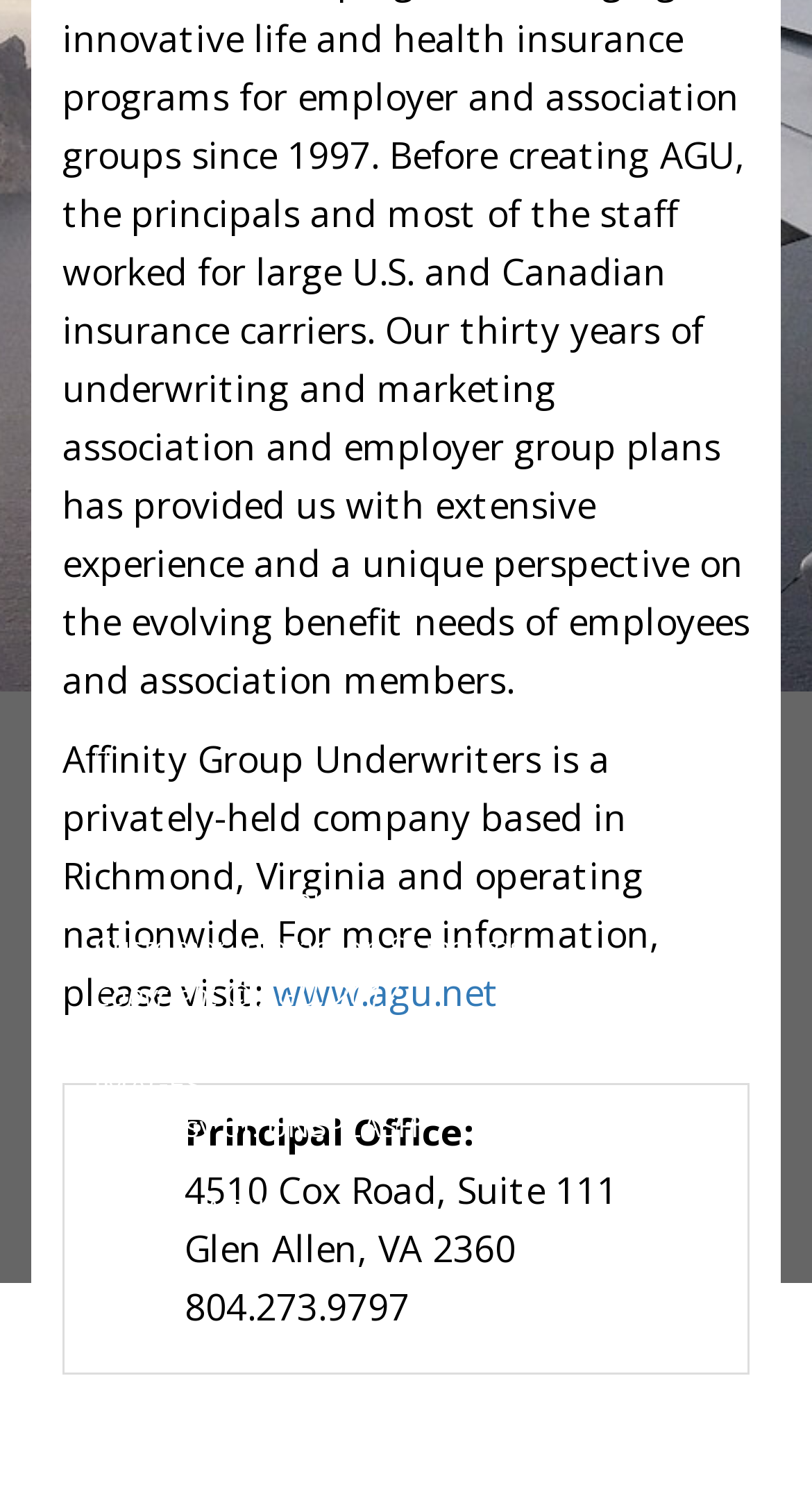Identify and provide the bounding box for the element described by: "Subscribe to Our Newsletters".

None